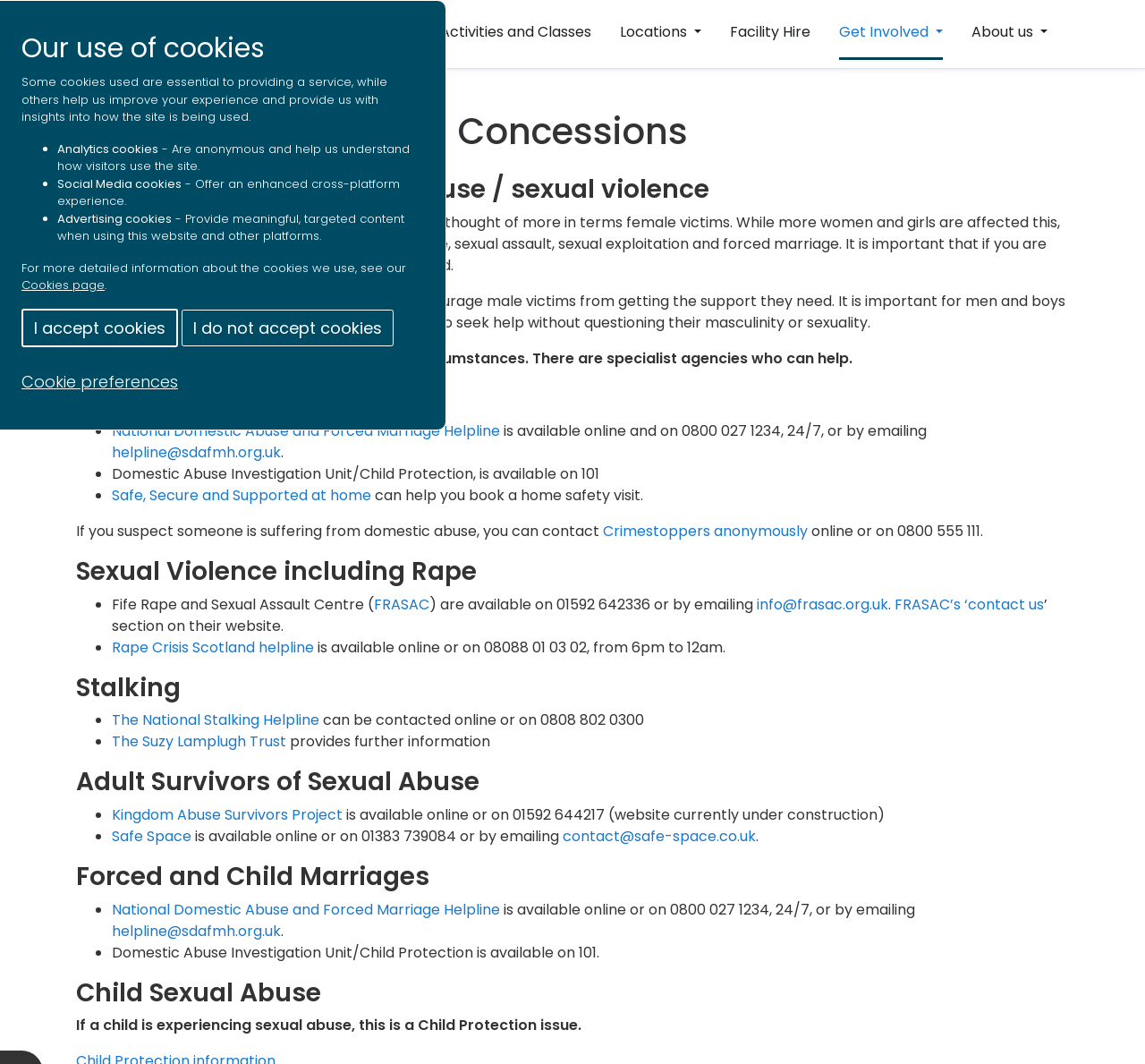Create an elaborate caption for the webpage.

This webpage is about concessions, specifically providing resources and support for victims of domestic abuse, sexual violence, stalking, and child sexual abuse. At the top of the page, there is a Fife Council logo and a navigation menu with links to "Home", "Activities and Classes", "Locations", "Facility Hire", "Get Involved", and "About us".

Below the navigation menu, there is a section about cookies, explaining their use on the website and providing links to more information and cookie preferences. 

The main content of the page is divided into sections, each with a heading and providing information and resources related to a specific topic. The sections include "Male victims of domestic abuse/sexual violence", "Domestic Abuse", "Sexual Violence including Rape", "Stalking", "Adult Survivors of Sexual Abuse", "Forced and Child Marriages", and "Child Sexual Abuse". 

Each section contains paragraphs of text, lists of resources, and links to relevant organizations and helplines. The resources include national and local organizations, helplines, and support services, providing contact information, email addresses, and websites. The text explains the importance of seeking help, the impact of abuse, and the need for support.